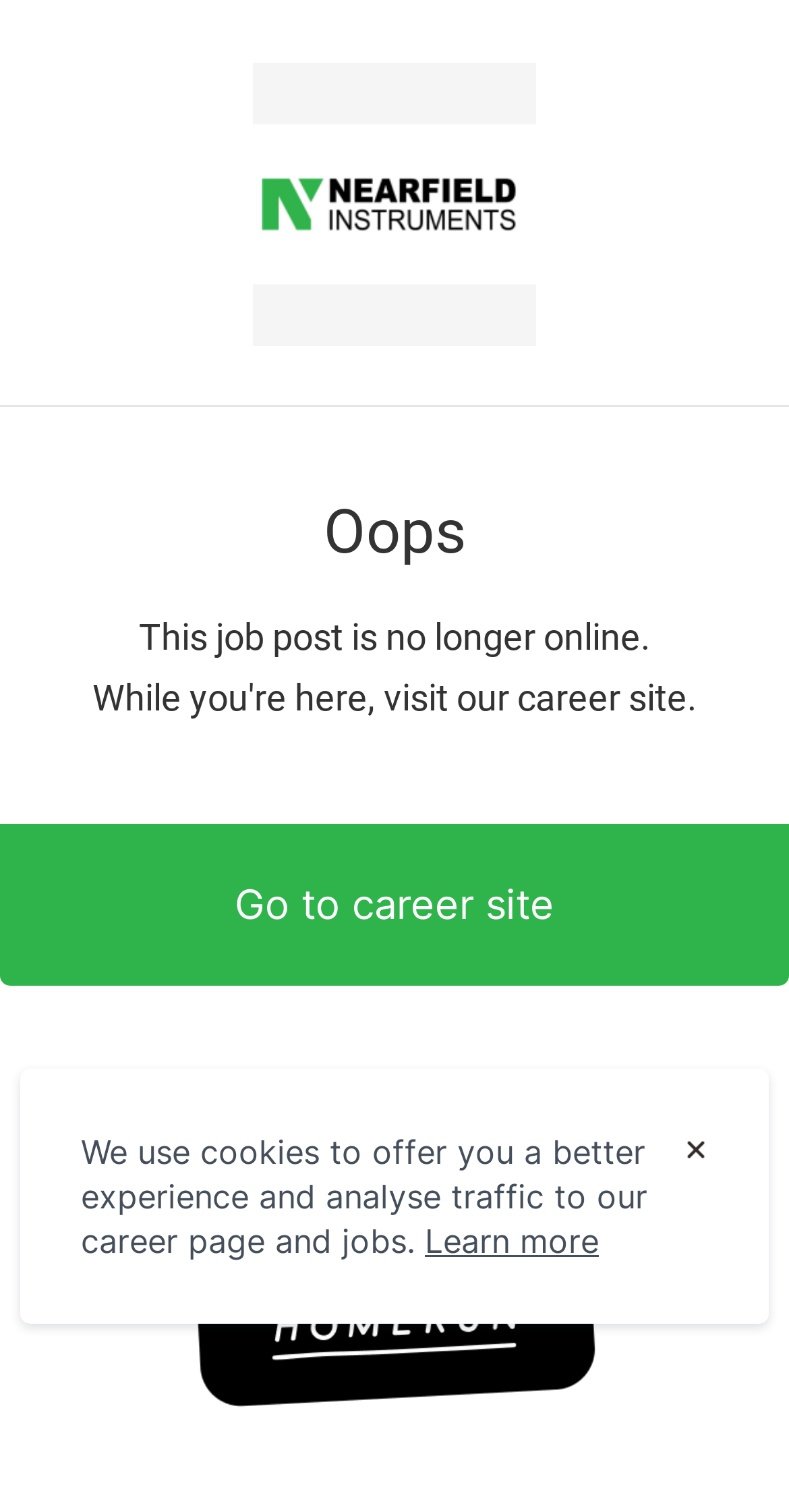Construct a thorough caption encompassing all aspects of the webpage.

The webpage is titled "Nearfield Instruments" and features a prominent figure element at the top, taking up about two-thirds of the screen width, with an image of the company's logo inside. Below the logo, a heading reads "Oops" in a relatively large font size. 

Underneath the heading, a paragraph of text explains that "This job post is no longer online." This text is centered on the page, taking up about two-thirds of the screen width.

At the bottom of the page, there is a footer section that spans the full width of the screen. Within the footer, a link is provided to "Go to career site". 

On the lower right side of the page, there is a link to "Hiring with Homerun". Above this link, a paragraph of text informs users that cookies are used to enhance their experience and analyze traffic to the career page and jobs. 

Adjacent to this text, a "Learn more" link is provided for users who want to know more about the cookie policy. To the right of this link, there is a small button, but its purpose is not specified.